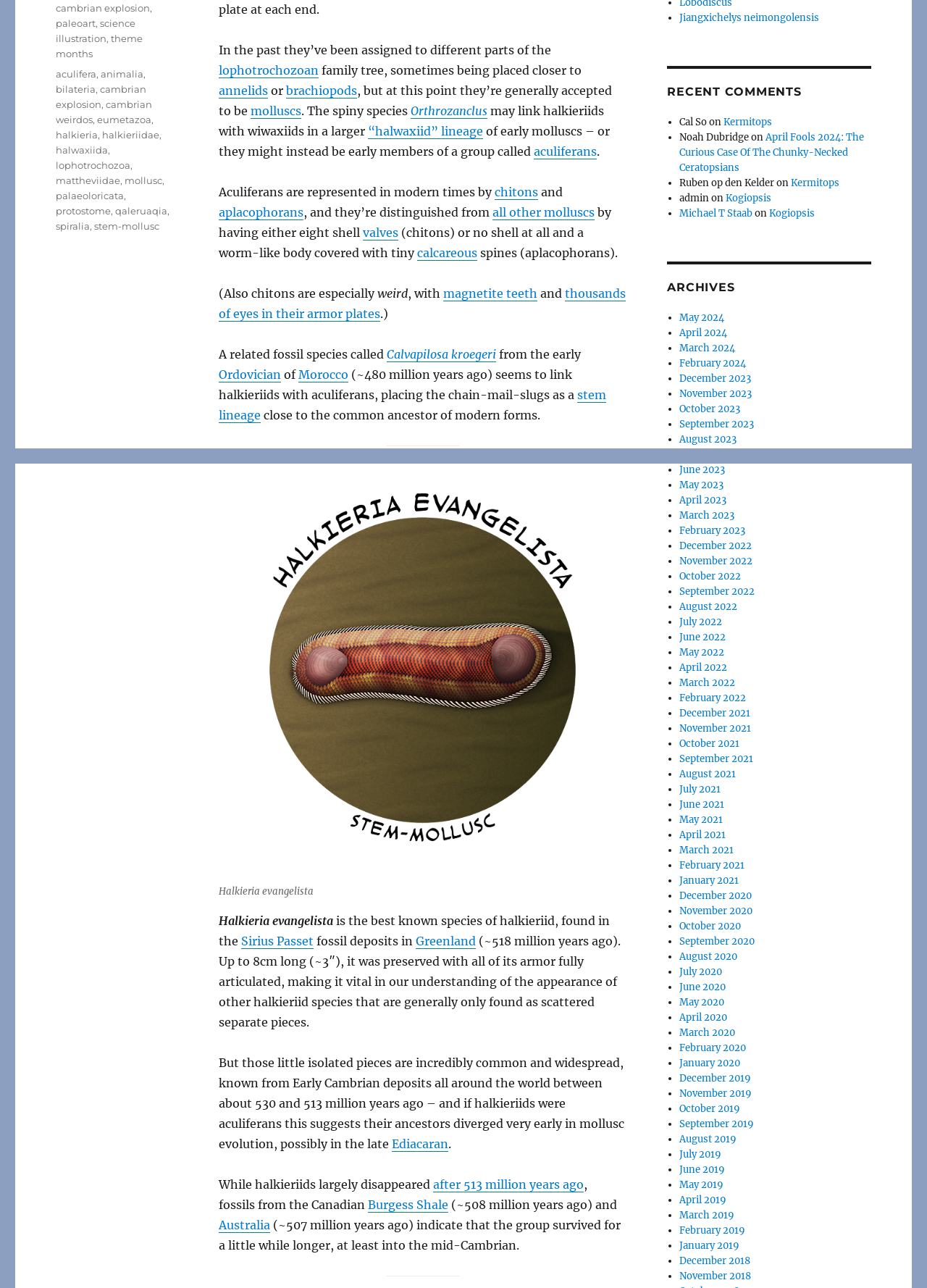From the webpage screenshot, identify the region described by all other molluscs. Provide the bounding box coordinates as (top-left x, top-left y, bottom-right x, bottom-right y), with each value being a floating point number between 0 and 1.

[0.532, 0.159, 0.642, 0.17]